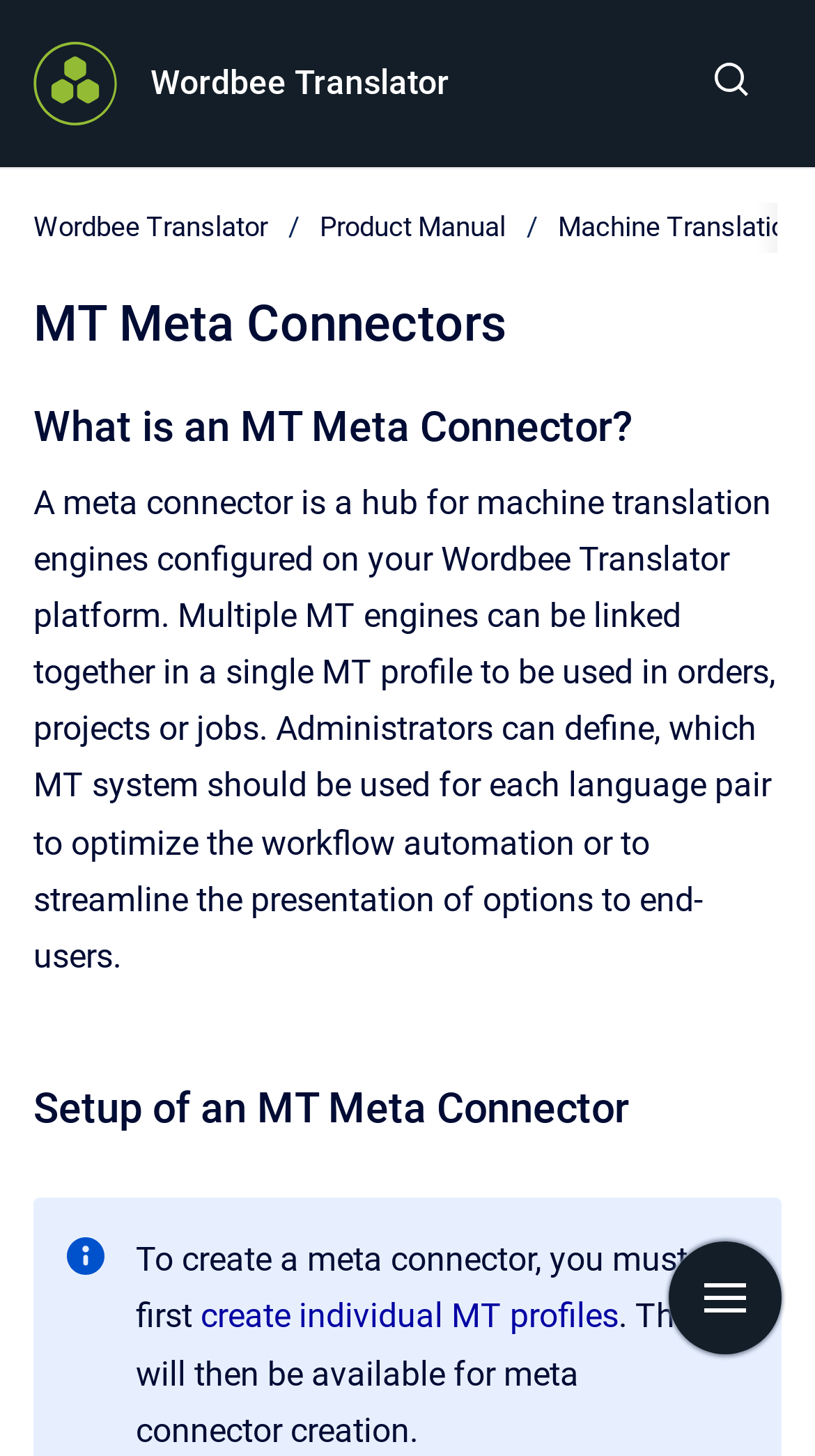How many buttons are on the webpage?
Based on the visual content, answer with a single word or a brief phrase.

3